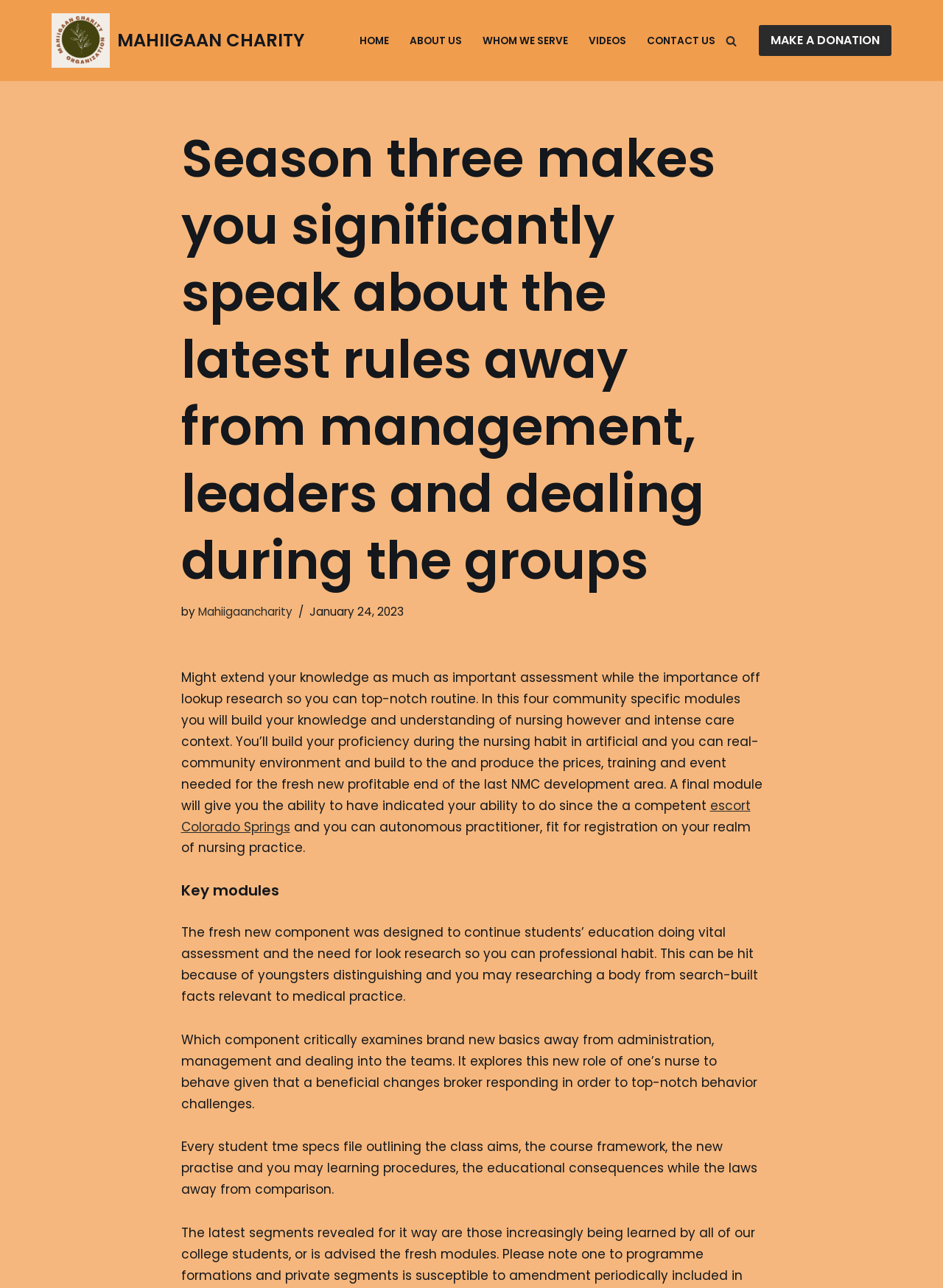Find the bounding box coordinates of the clickable area that will achieve the following instruction: "Read about 'WHOM WE SERVE'".

[0.512, 0.024, 0.602, 0.039]